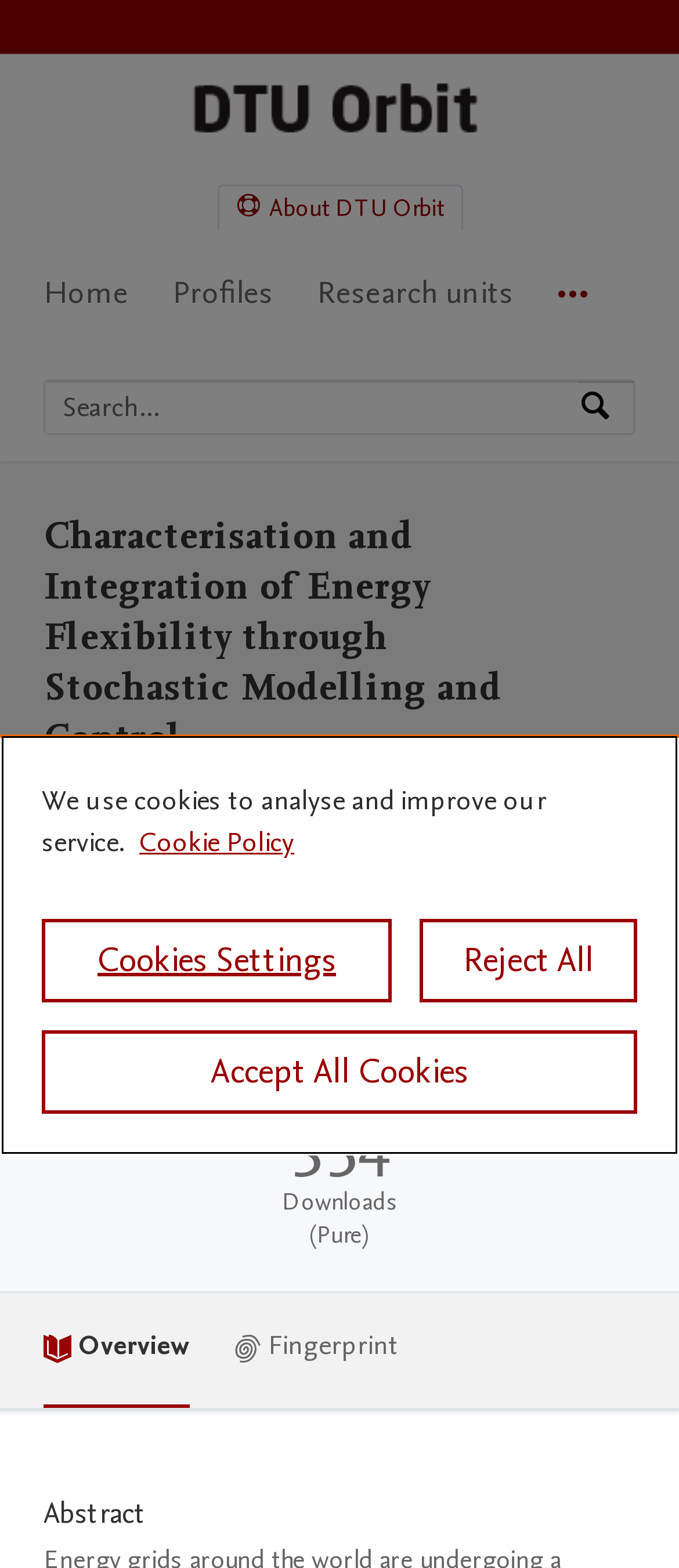Identify the bounding box coordinates for the UI element described by the following text: "Home". Provide the coordinates as four float numbers between 0 and 1, in the format [left, top, right, bottom].

[0.064, 0.154, 0.19, 0.222]